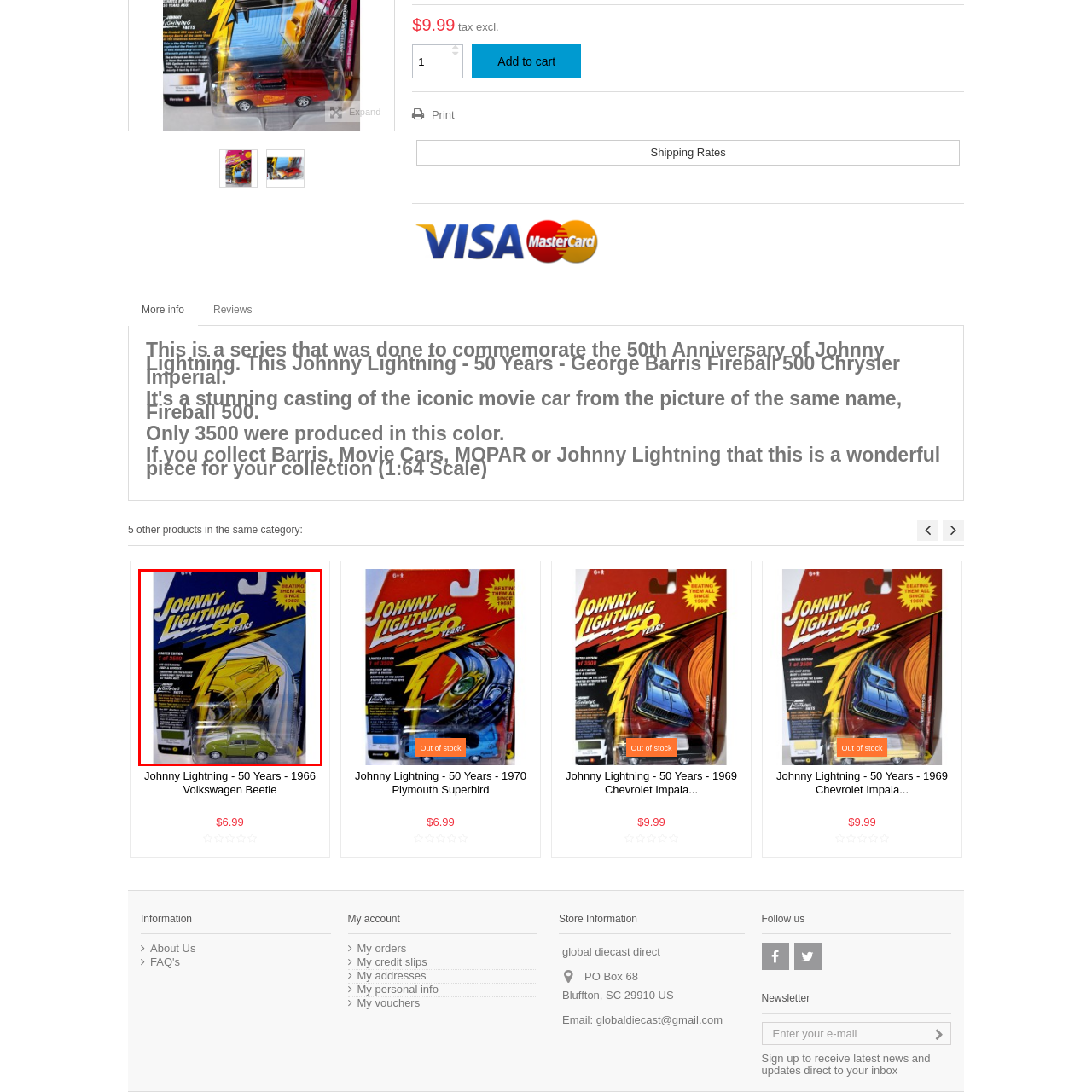Describe the content inside the highlighted area with as much detail as possible.

This image showcases a collectible model car from the "Johnny Lightning - 50 Years" series, featuring a striking design that pays homage to classic automotive culture. The packaging highlights the model's unique attributes, including its rare production number of only 3,500 pieces, making it a sought-after item for enthusiasts. The vibrant graphics depict a yellow vehicle, reminiscent of the iconic cars from the 1960s, alongside a striking yellow lightning bolt motif that enhances the nostalgic feel. The model itself is housed in a clear plastic casing, allowing for visibility while ensuring protection for collectors. This item captures the essence of automotive history and celebrates the legacy of Johnny Lightning in the diecast collectible market.